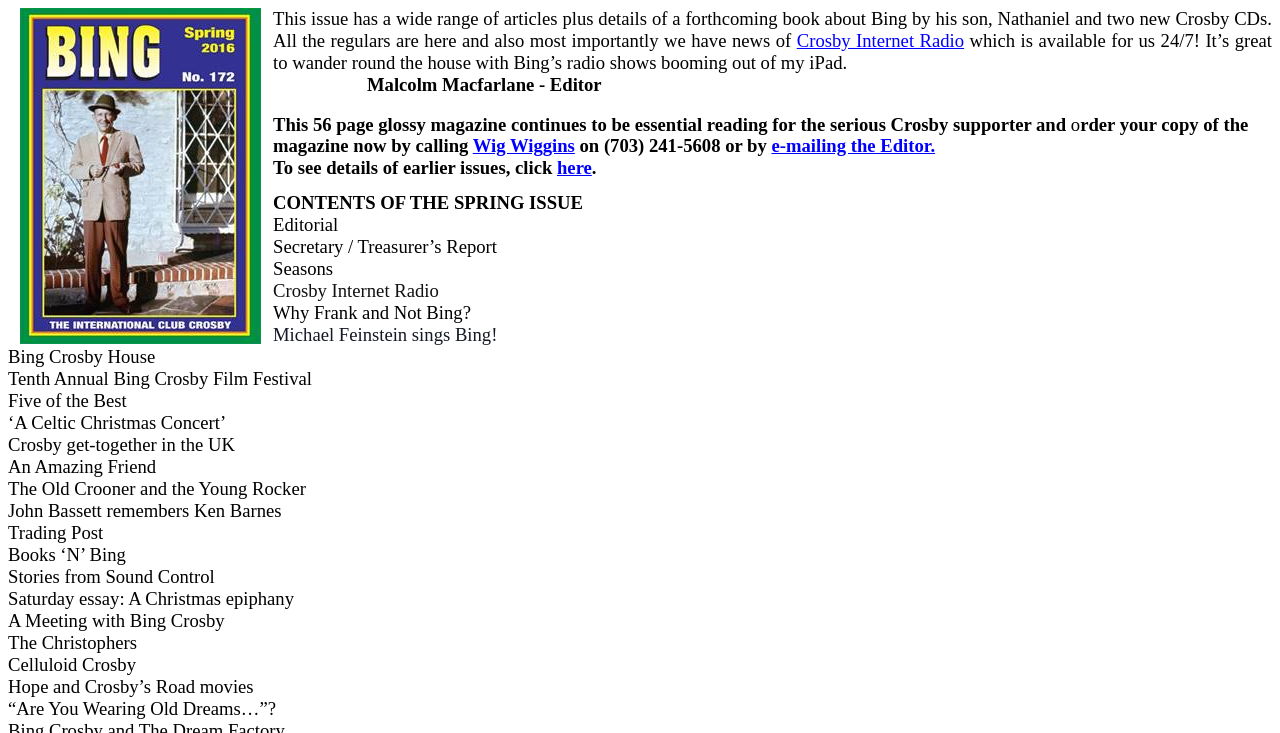Determine the main headline from the webpage and extract its text.

Crosby Internet Radio